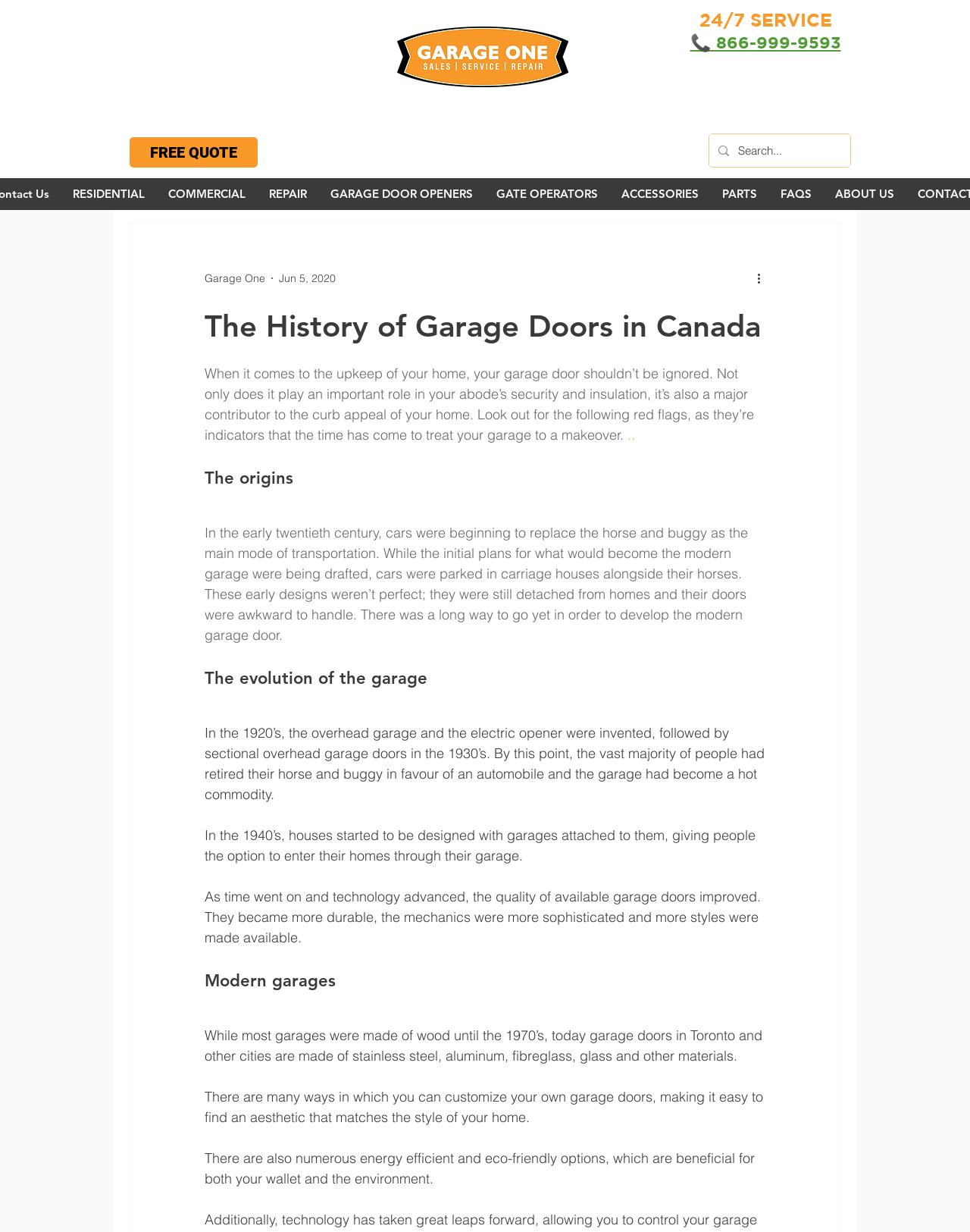Find the bounding box coordinates of the area to click in order to follow the instruction: "Click the 'FREE QUOTE' button".

[0.134, 0.111, 0.266, 0.136]